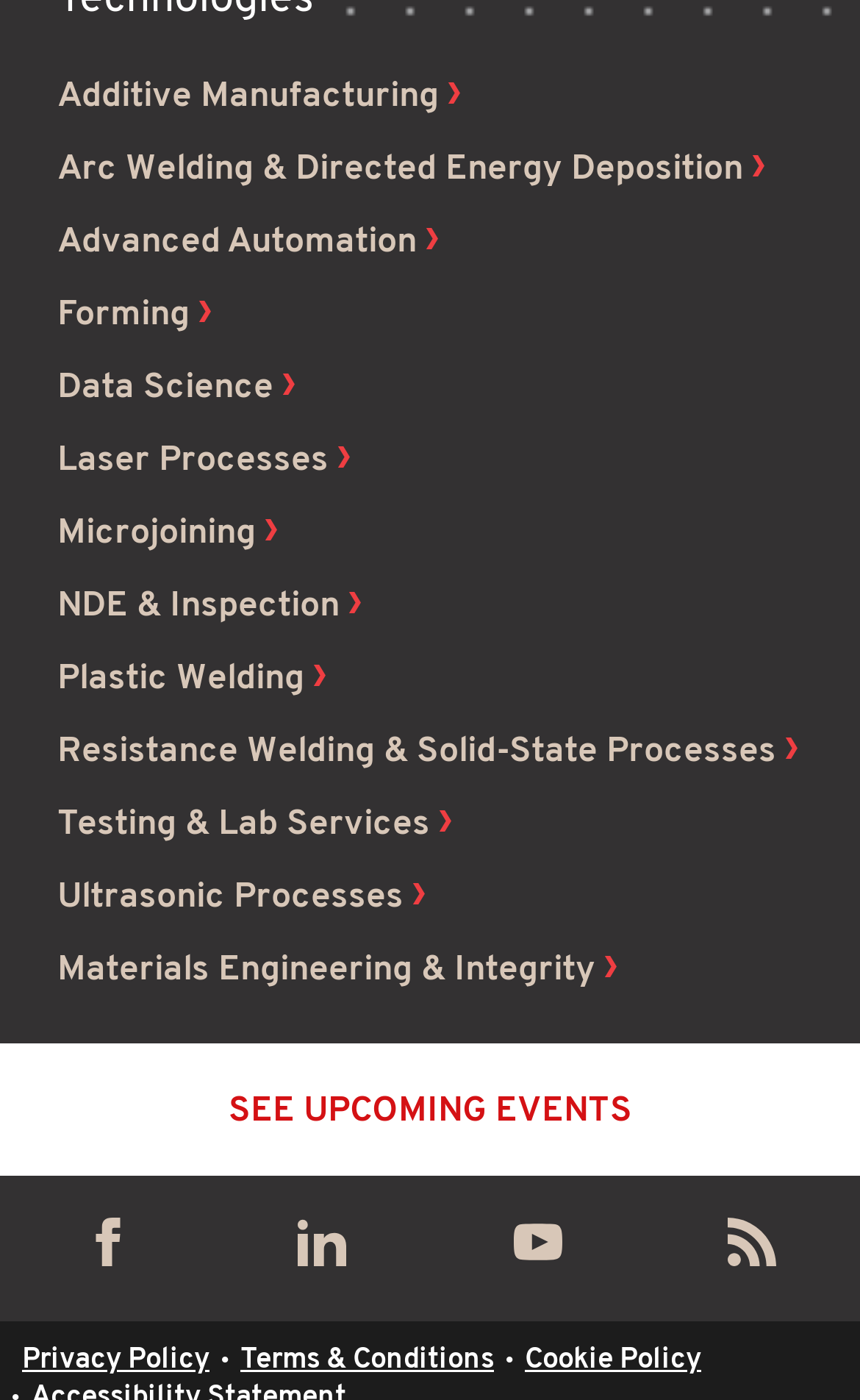How many social media links are present?
Based on the visual details in the image, please answer the question thoroughly.

There are four social media links present at the bottom of the webpage, which are facebook-link, linkedin-link, youtube-link, and rss-link, each with an accompanying image.